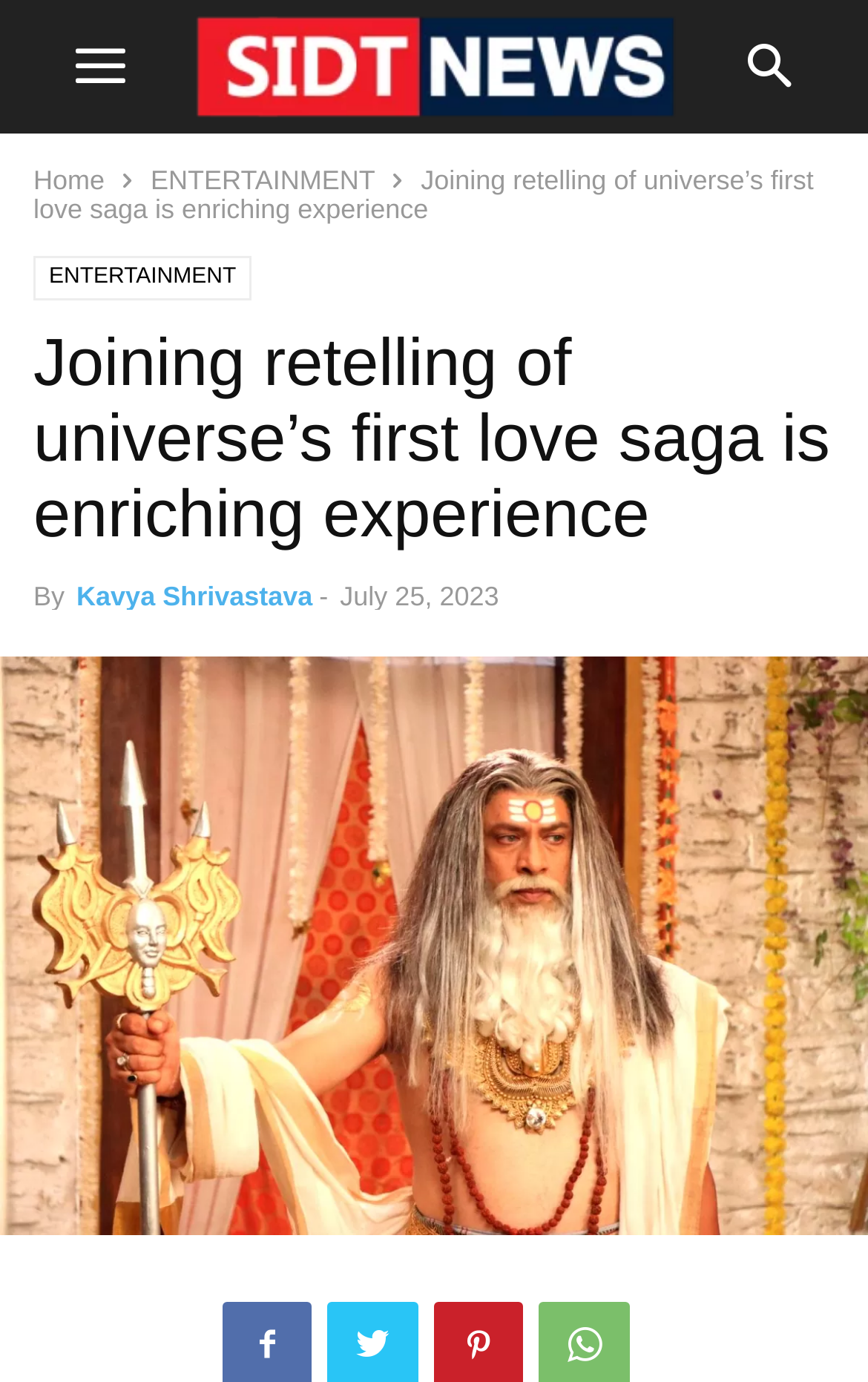Respond with a single word or phrase:
What is the logo of the website?

logo